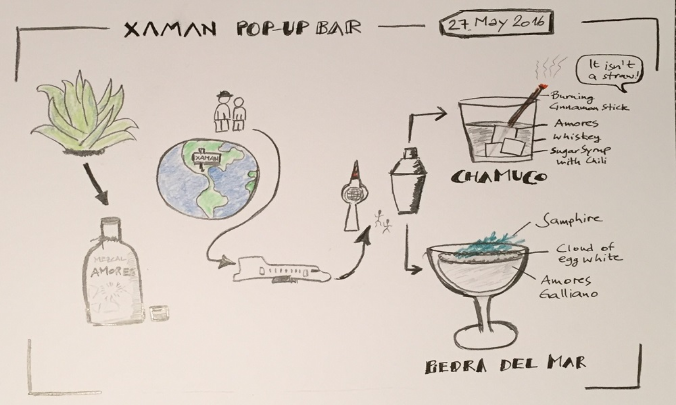Elaborate on the details you observe in the image.

The image showcases a creative illustration highlighting the concept of the XAMAN pop-up bar, held on May 27, 2016. It features a whimsical map of key elements involved in the bar's unique cocktail offerings. 

On the left, a bottle labeled "Mezcal Amores" signifies a primary ingredient, accompanied by an artistic depiction of an agave plant. The center illustrates a globe, emphasizing the international feel of XAMAN, suggesting a fusion of cultures. 

The right side details two signature cocktails from the pop-up experience: “Chamaco” and “Bedra Del Mar.” The Chamaco is prepared using innovative ingredients, with a burning cinnamon stick highlighted to demonstrate a unique flavor infusion, alongside mezcal, whiskey, and a chili sugar syrup. The Bedra Del Mar emphasizes a refreshing aesthetic with elements such as a cloud of egg white and garnishes of amores and Galliano, creating a visual representation of its complex flavors. 

The playful design serves not only to entice cocktail enthusiasts but also to celebrate the creativity and cultural fusion that defines the XAMAN pop-up bar experience.